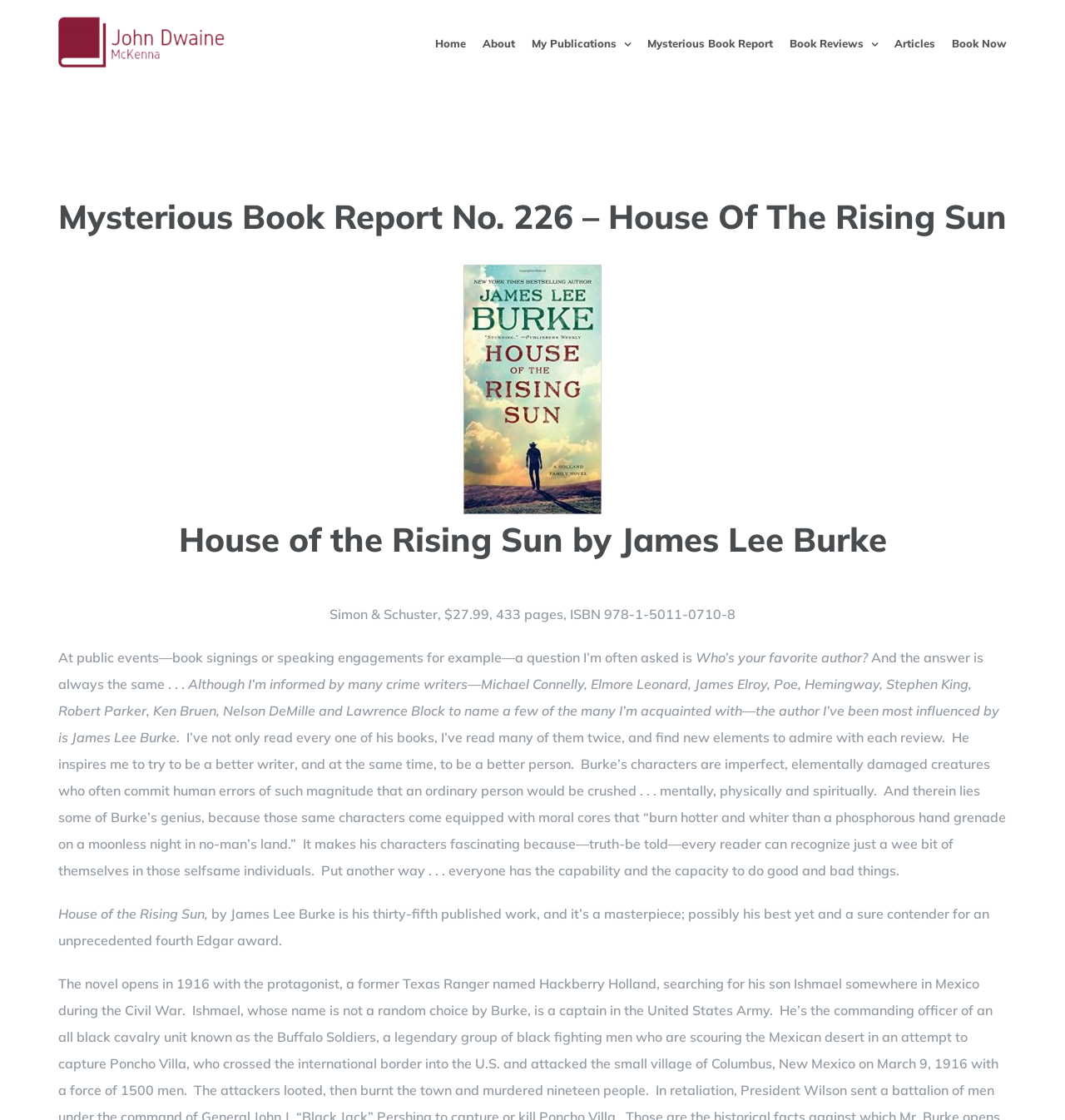Respond to the following question with a brief word or phrase:
What is the question often asked at public events?

Who’s your favorite author?